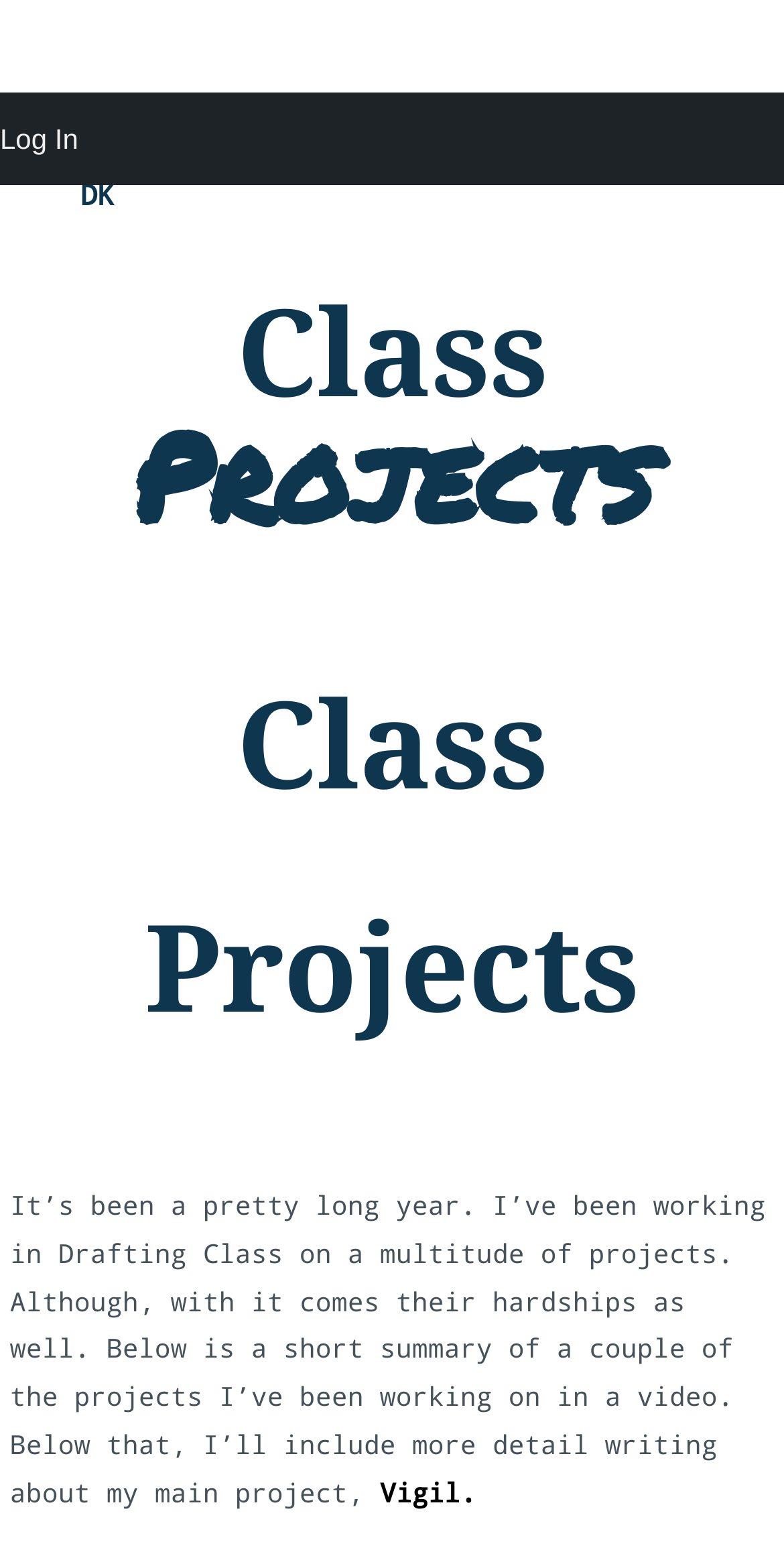Provide a one-word or one-phrase answer to the question:
Is the author logged in to the webpage?

No